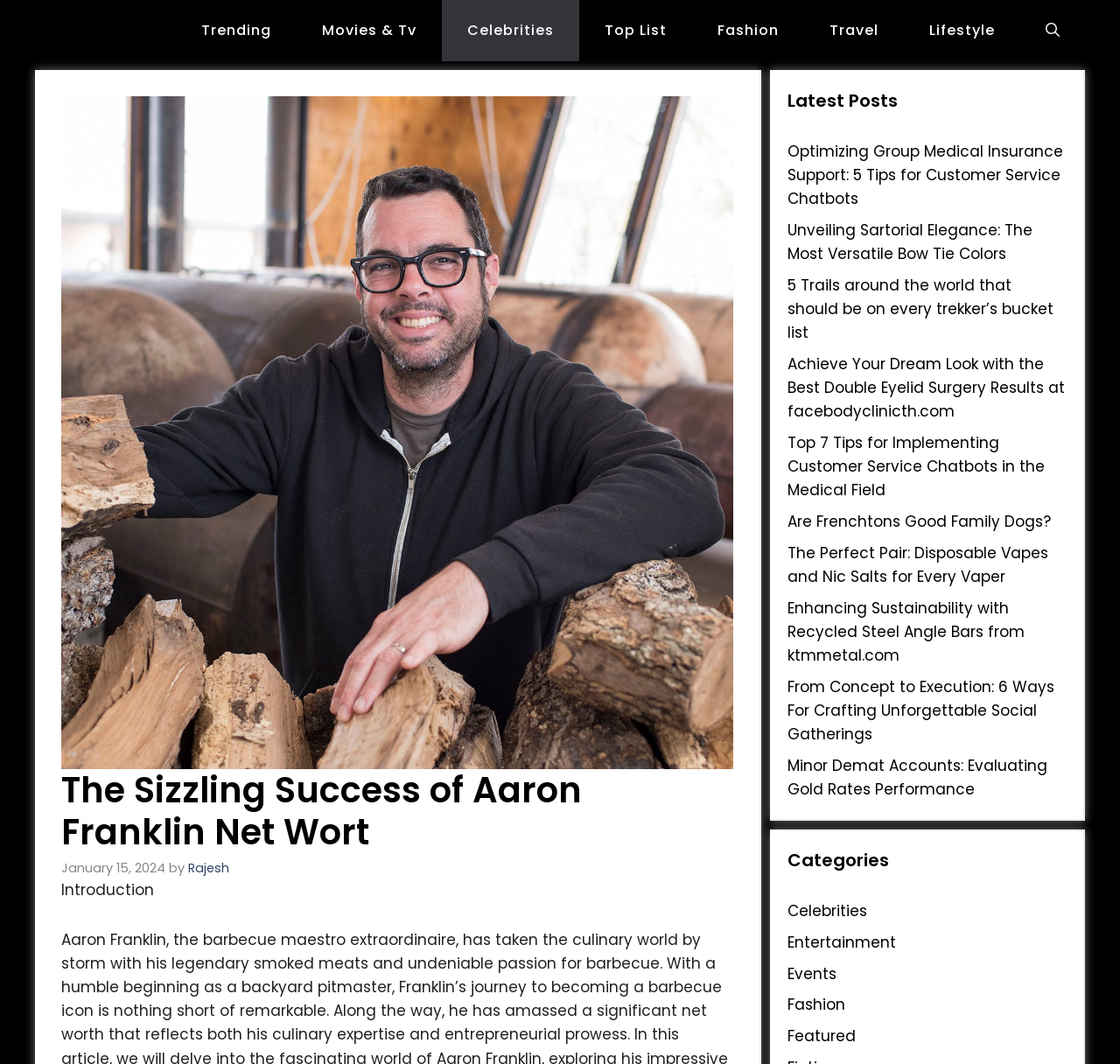Please mark the clickable region by giving the bounding box coordinates needed to complete this instruction: "View the latest posts".

[0.703, 0.082, 0.952, 0.107]